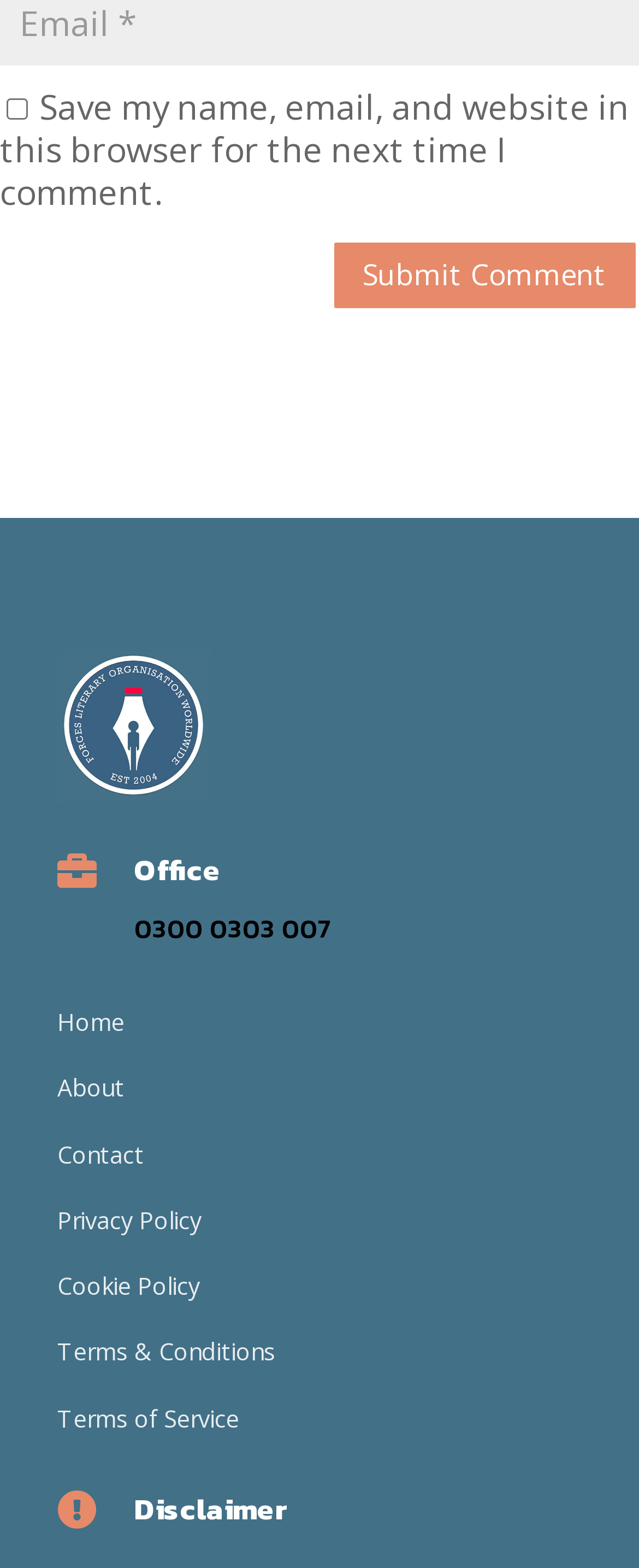Provide the bounding box for the UI element matching this description: "Cookie Policy".

[0.09, 0.81, 0.313, 0.83]